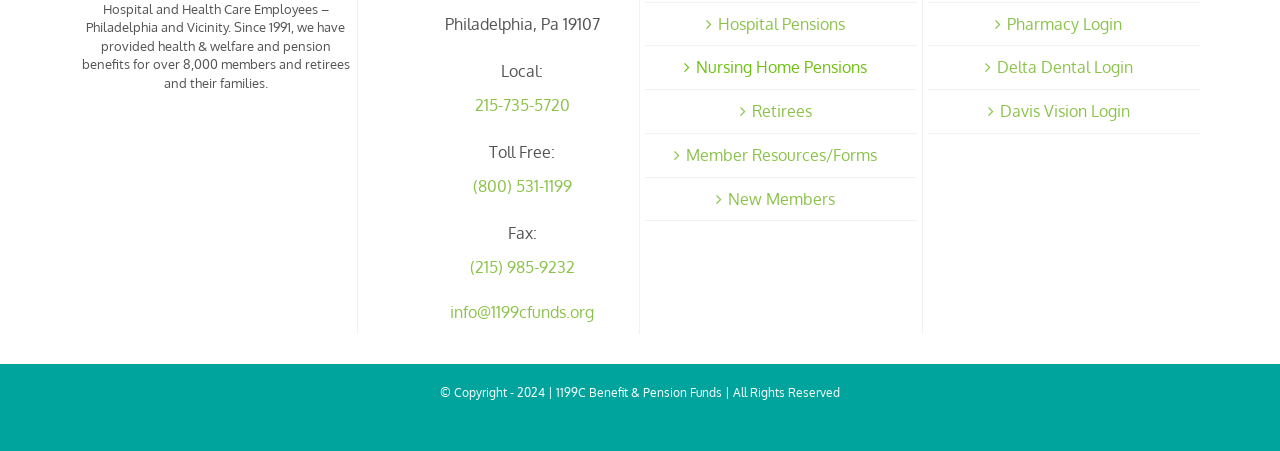Answer with a single word or phrase: 
What is the toll-free phone number?

(800) 531-1199